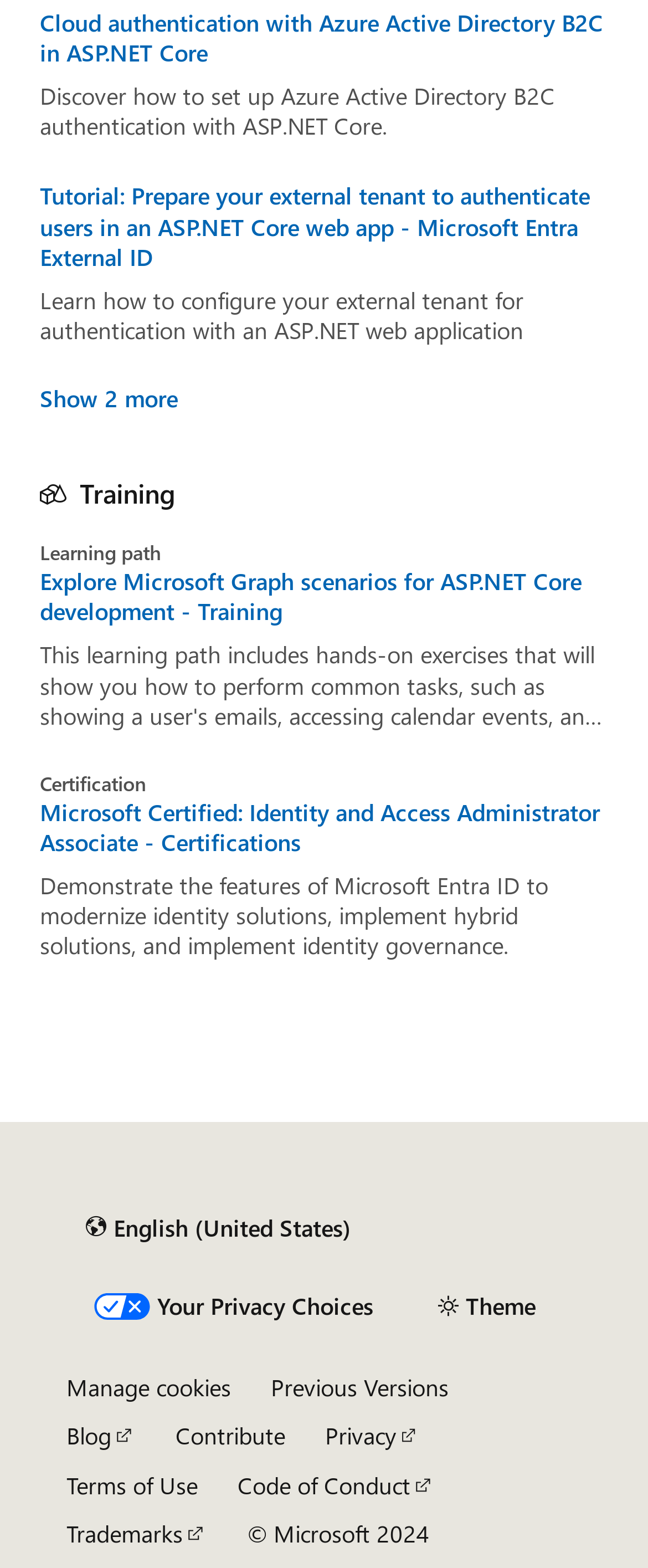Determine the bounding box coordinates of the target area to click to execute the following instruction: "Change the content language."

[0.103, 0.766, 0.571, 0.799]